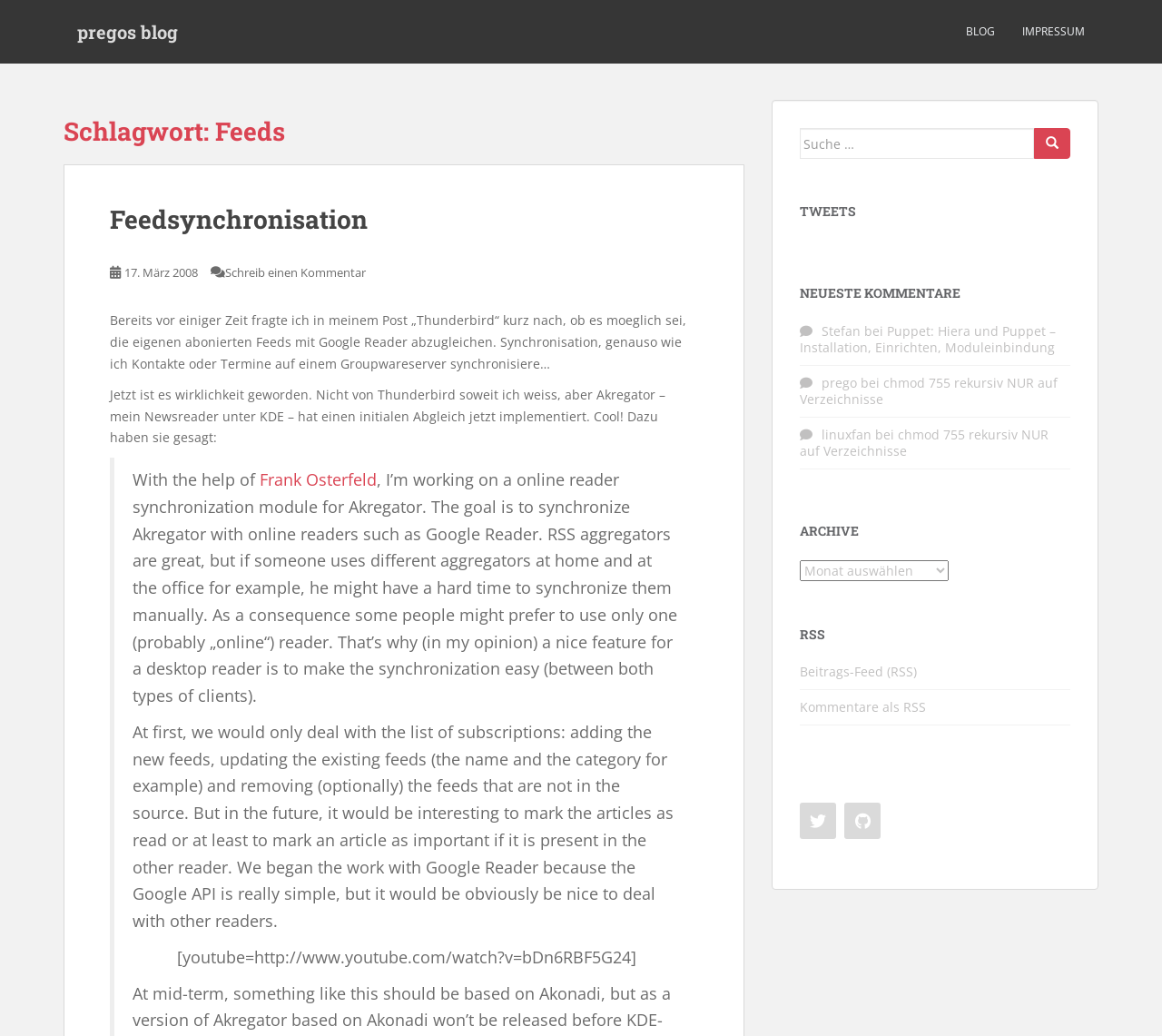Determine the coordinates of the bounding box that should be clicked to complete the instruction: "Read the latest comments". The coordinates should be represented by four float numbers between 0 and 1: [left, top, right, bottom].

[0.688, 0.276, 0.921, 0.29]